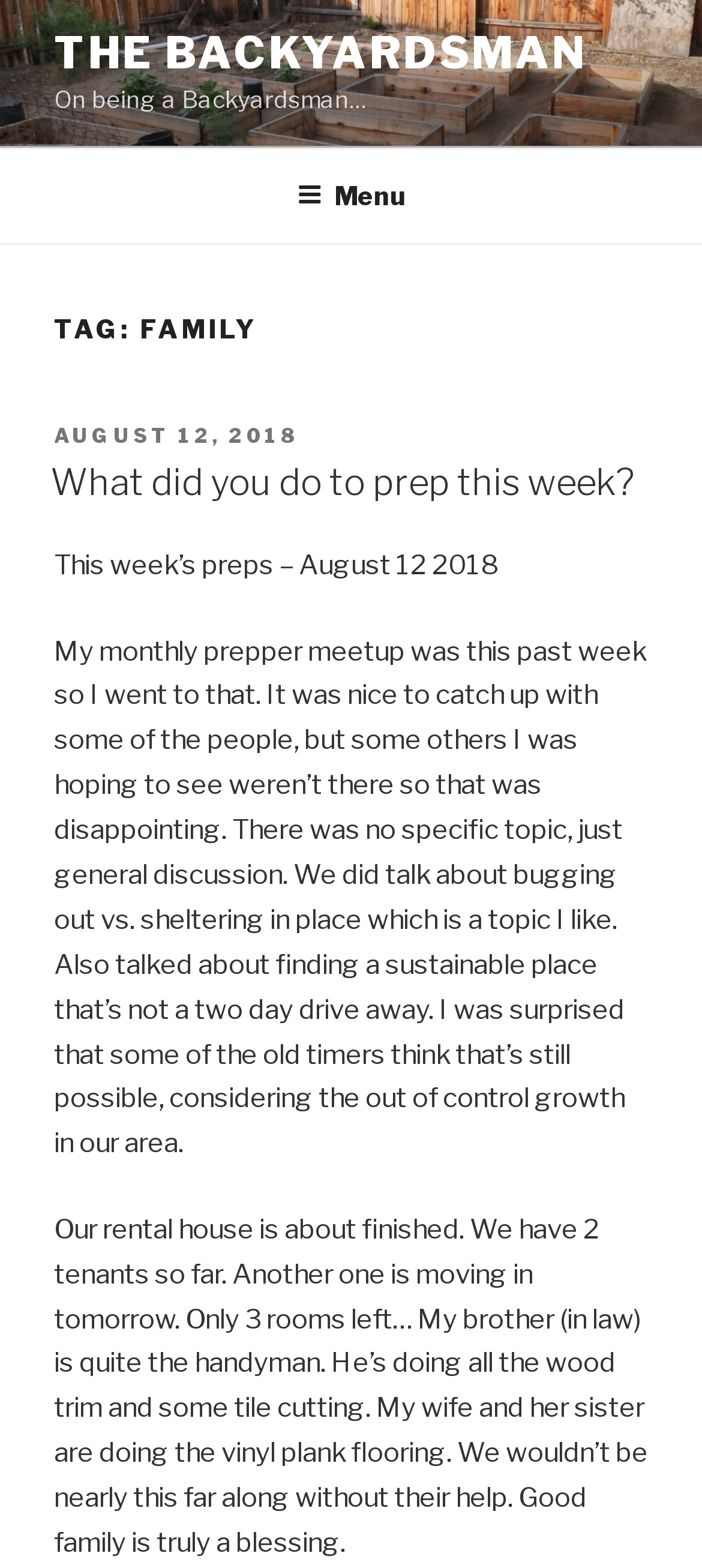Identify the bounding box for the UI element described as: "The Backyardsman". Ensure the coordinates are four float numbers between 0 and 1, formatted as [left, top, right, bottom].

[0.077, 0.017, 0.838, 0.051]